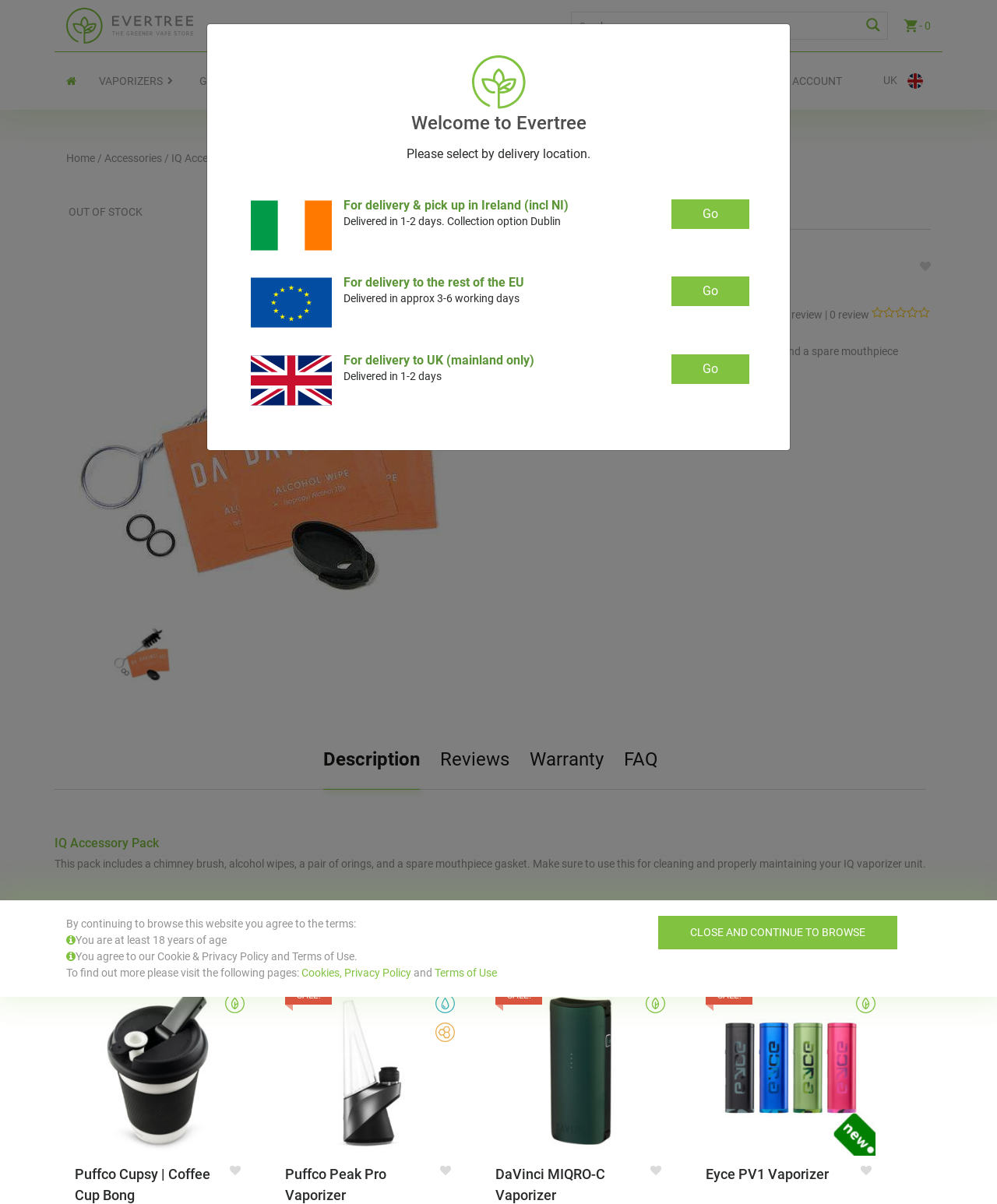Please answer the following query using a single word or phrase: 
Is the product out of stock?

Yes